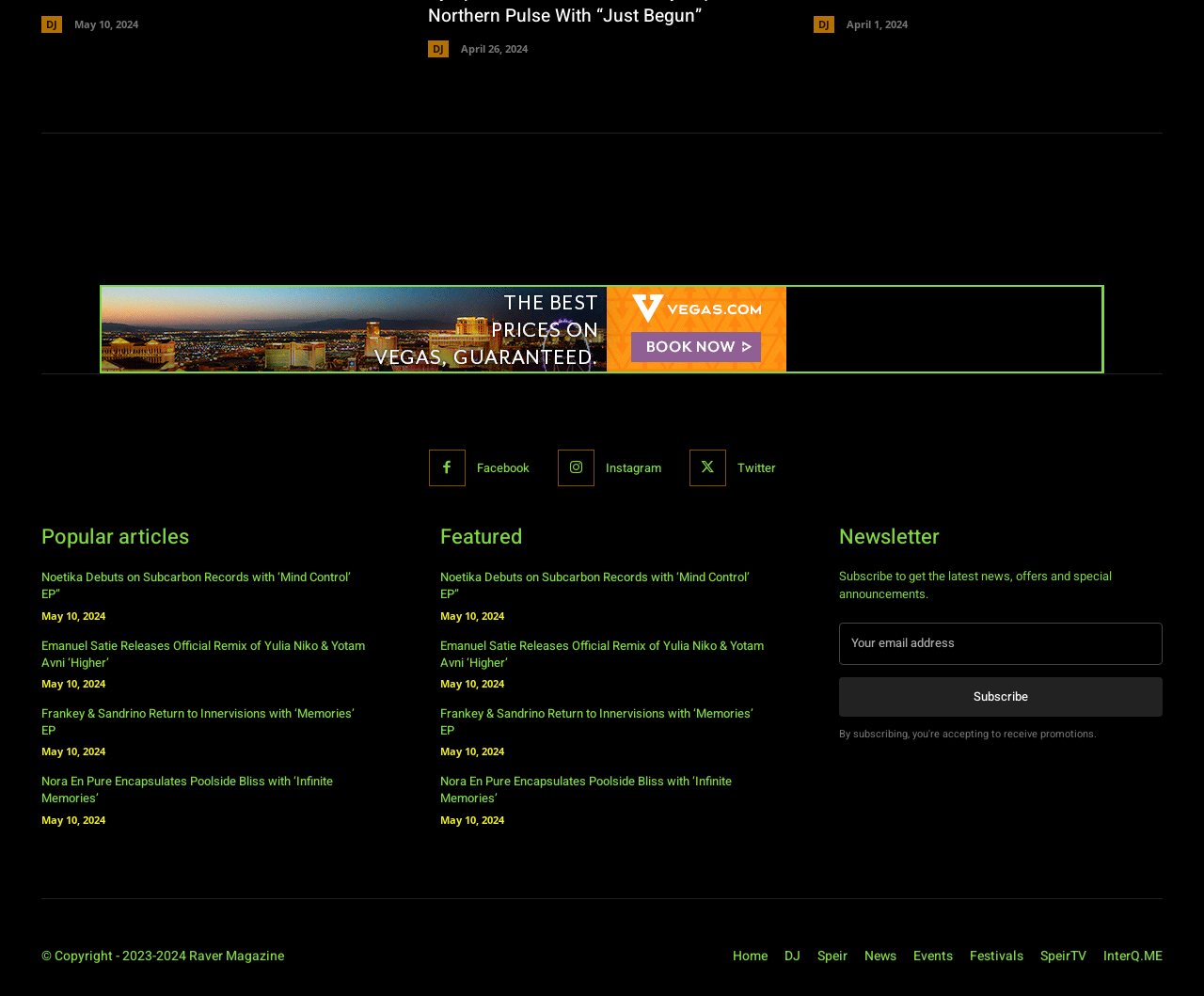Kindly provide the bounding box coordinates of the section you need to click on to fulfill the given instruction: "Subscribe to the newsletter".

[0.697, 0.679, 0.966, 0.72]